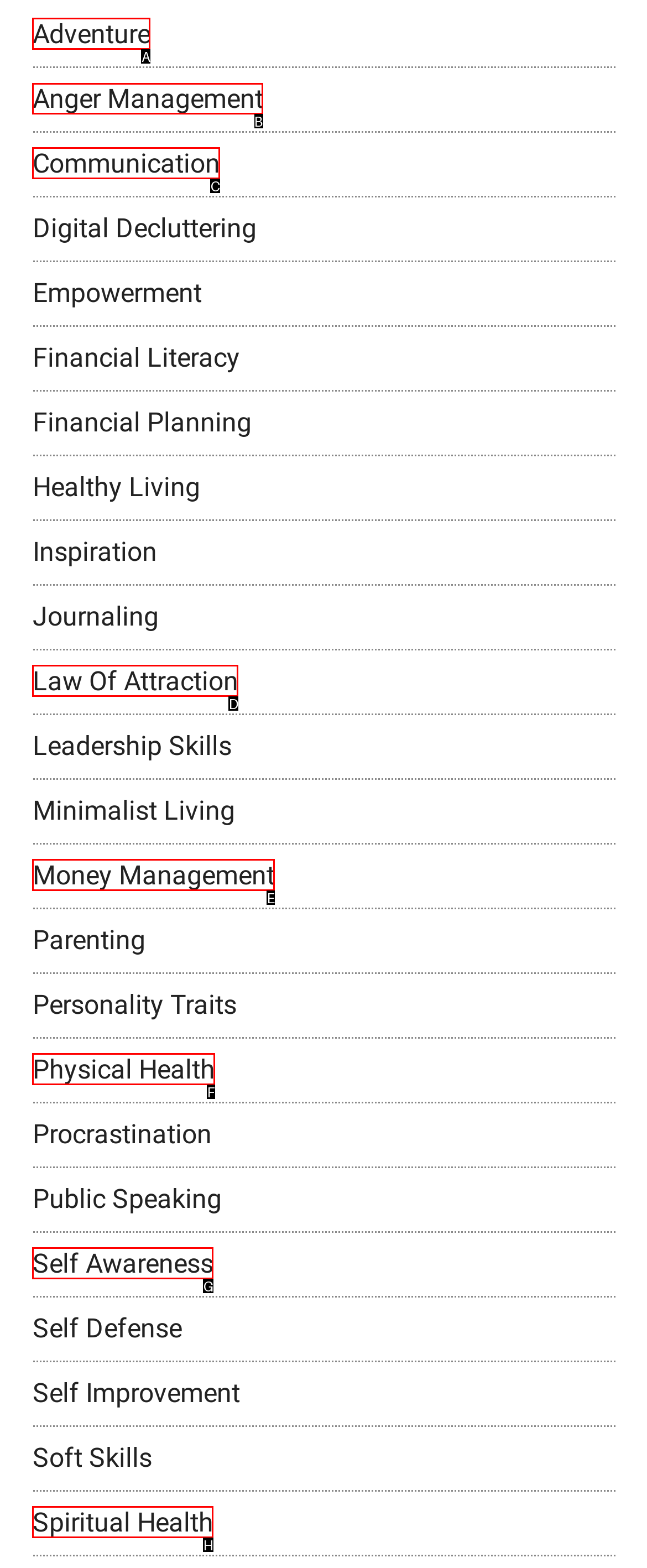Determine the letter of the UI element that will complete the task: explore Anger Management
Reply with the corresponding letter.

B